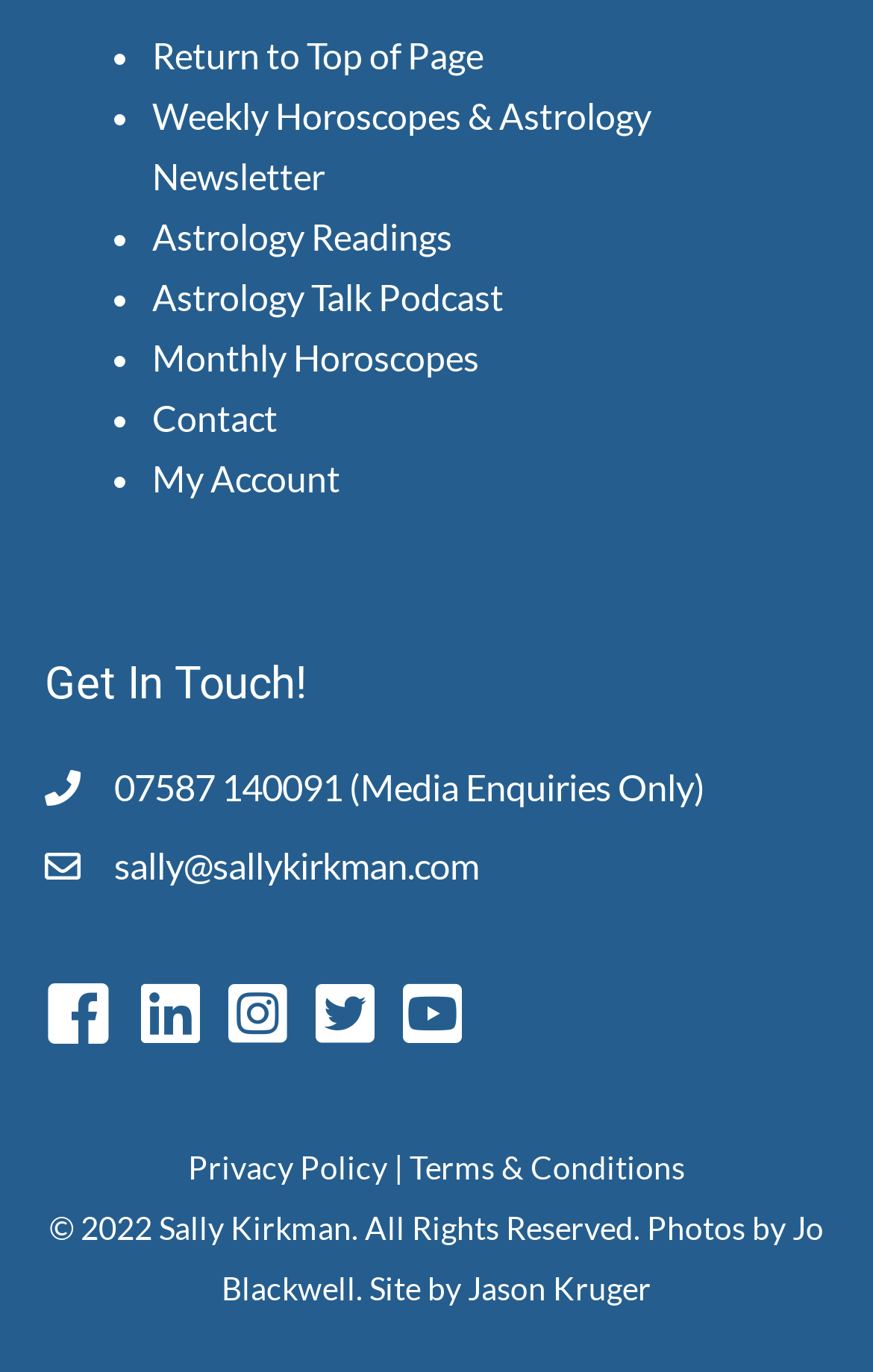Identify the bounding box coordinates of the section to be clicked to complete the task described by the following instruction: "View the copyright information". The coordinates should be four float numbers between 0 and 1, formatted as [left, top, right, bottom].

None